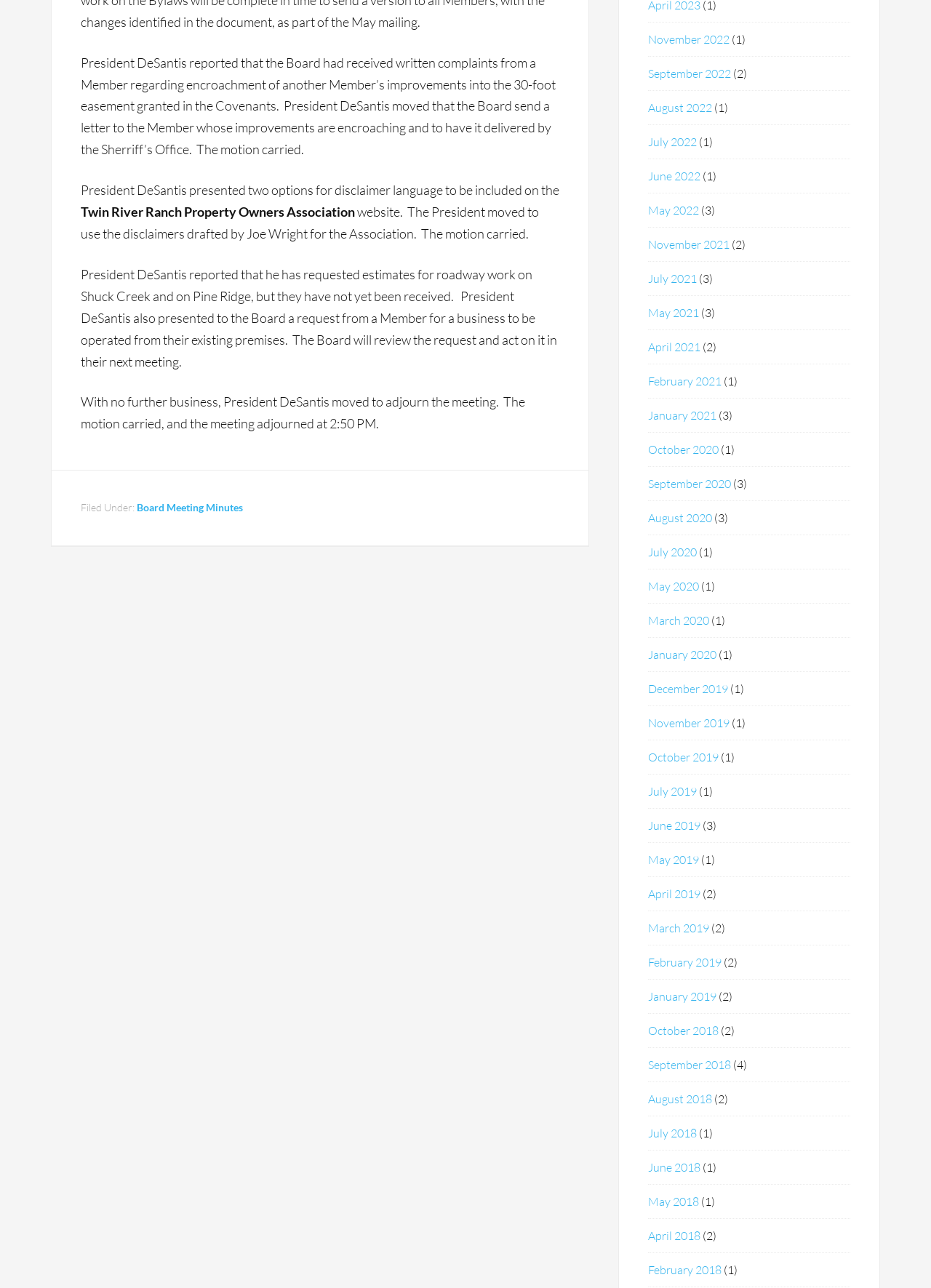Respond with a single word or phrase:
How many links are there for 2022?

5